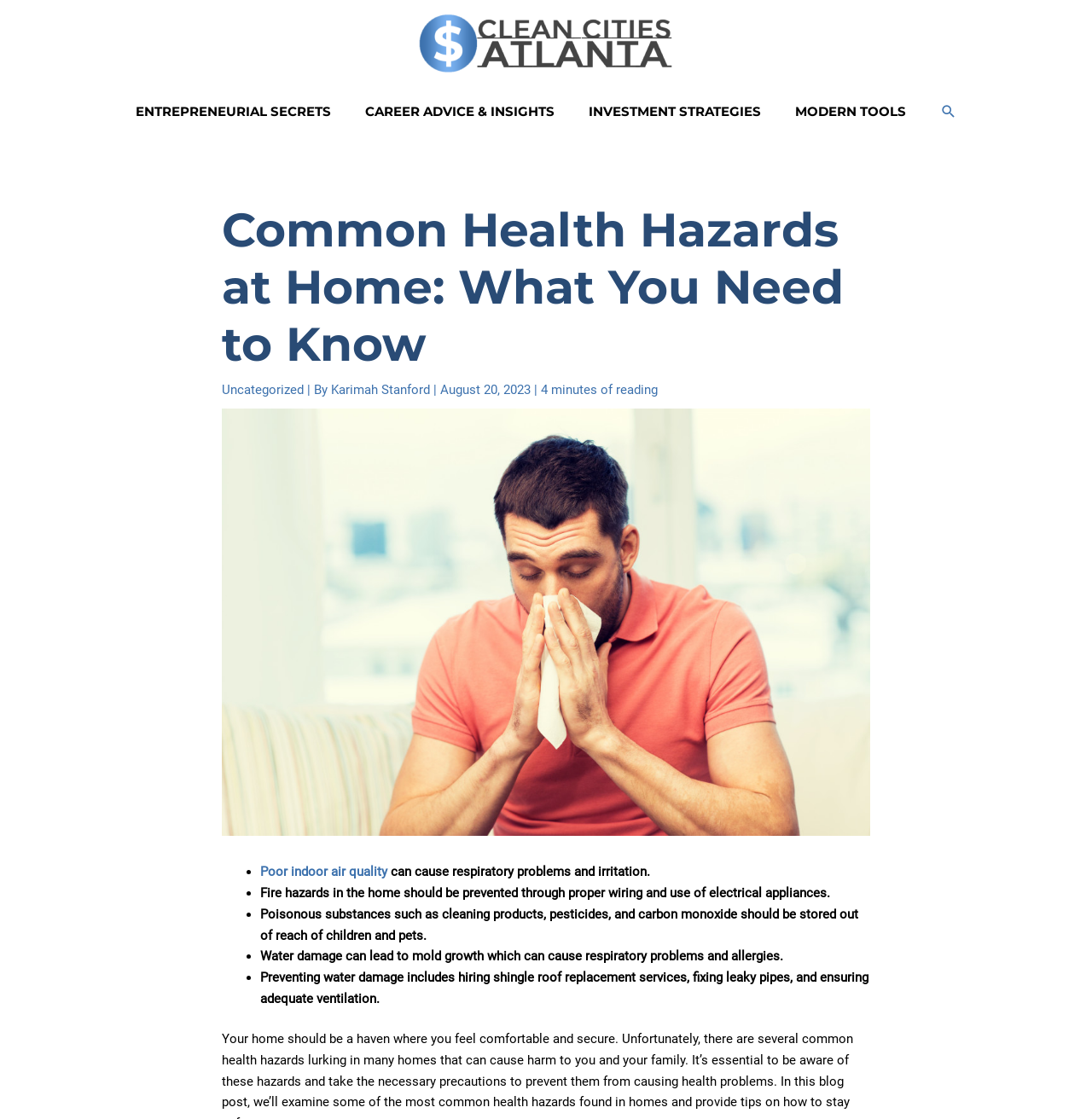Identify and provide the text of the main header on the webpage.

Common Health Hazards at Home: What You Need to Know